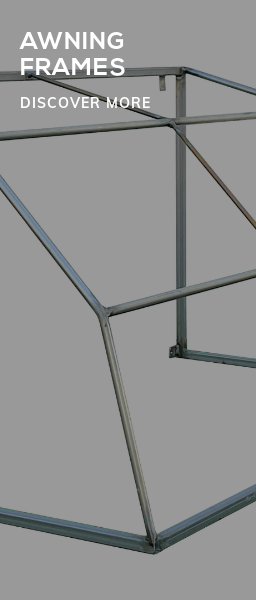What is the purpose of the frame?
Refer to the image and provide a thorough answer to the question.

The purpose of the frame is for outdoor shading options, as it is specifically designed for awnings and ideal for residential or commercial applications.